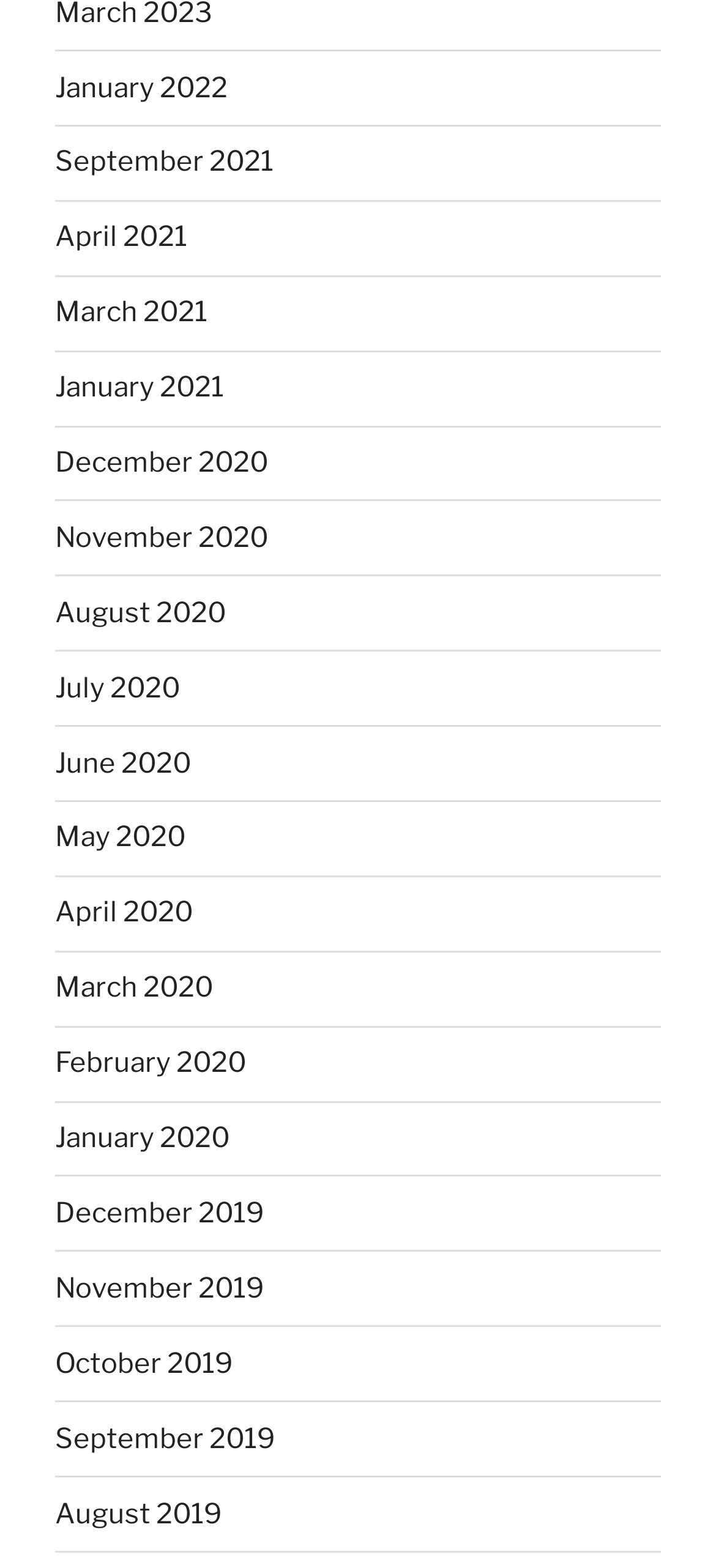Extract the bounding box coordinates for the UI element described as: "broccolibus".

None